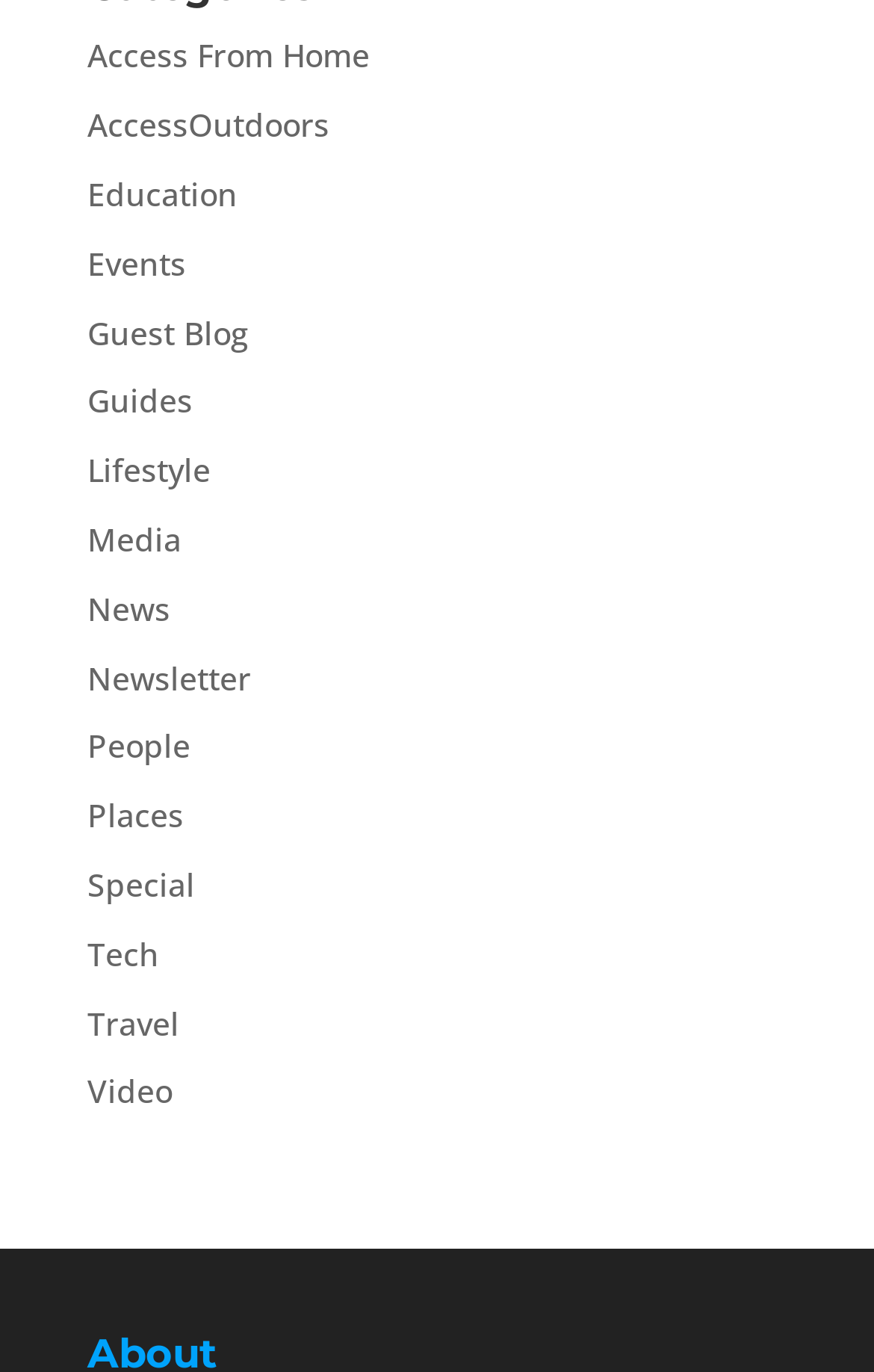Show the bounding box coordinates for the element that needs to be clicked to execute the following instruction: "Explore Education". Provide the coordinates in the form of four float numbers between 0 and 1, i.e., [left, top, right, bottom].

[0.1, 0.126, 0.272, 0.157]